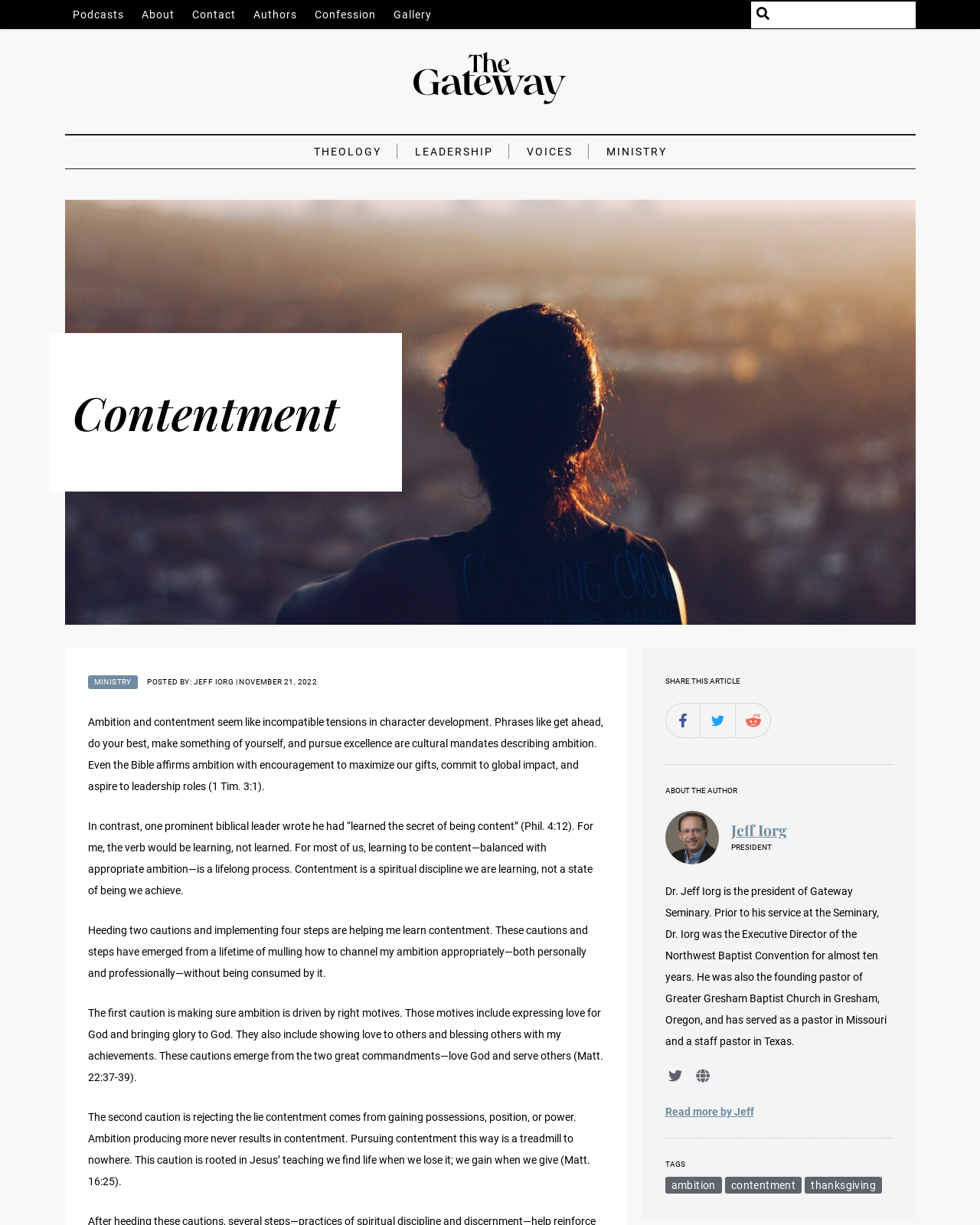Given the element description "alt="The Gateway"", identify the bounding box of the corresponding UI element.

[0.422, 0.042, 0.578, 0.091]